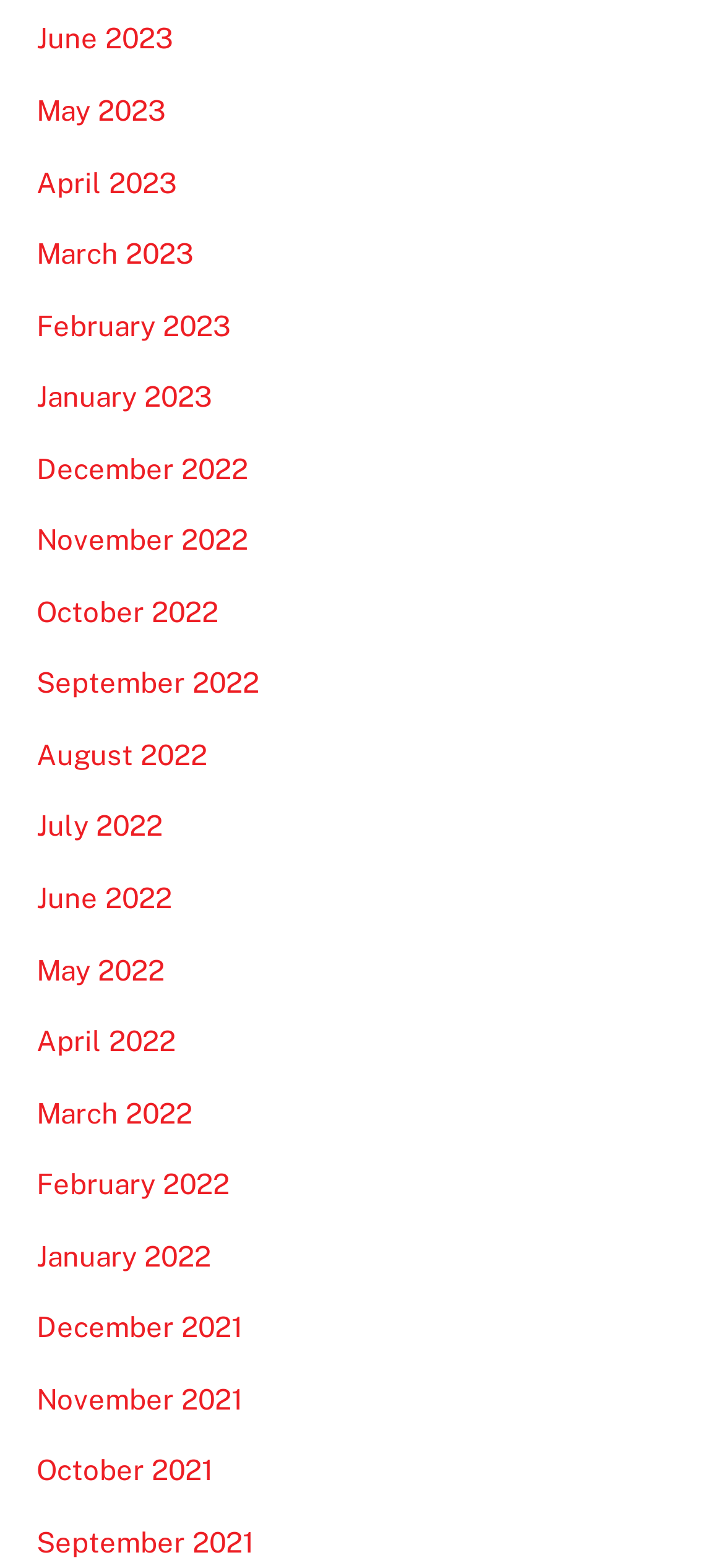Find the bounding box coordinates of the clickable region needed to perform the following instruction: "view December 2022". The coordinates should be provided as four float numbers between 0 and 1, i.e., [left, top, right, bottom].

[0.05, 0.289, 0.342, 0.309]